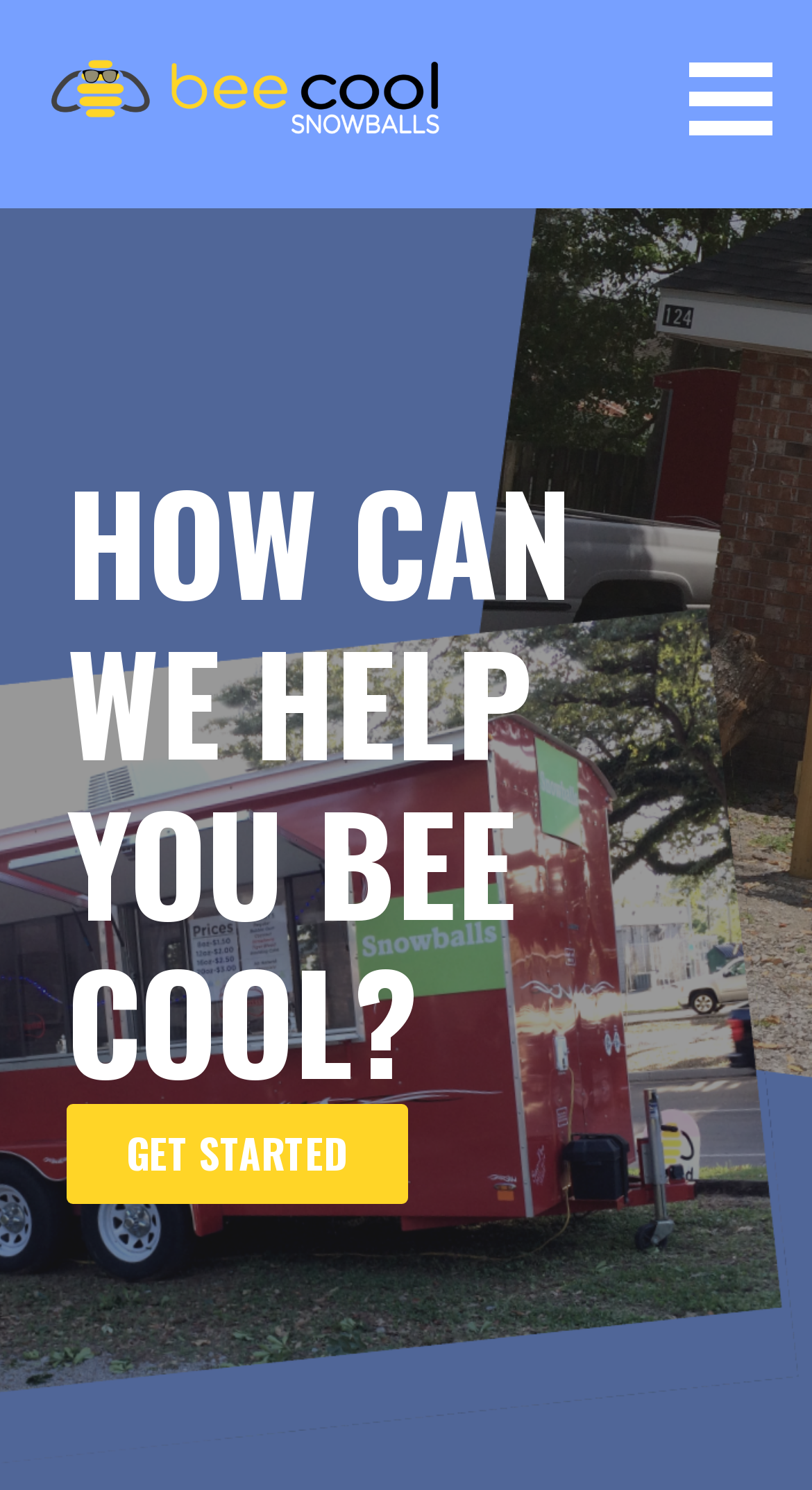What is the name of the snowball shop?
Kindly answer the question with as much detail as you can.

The name of the snowball shop can be found in the top-left corner of the webpage, where it says 'Bee Cool Snowballs' in a heading element.